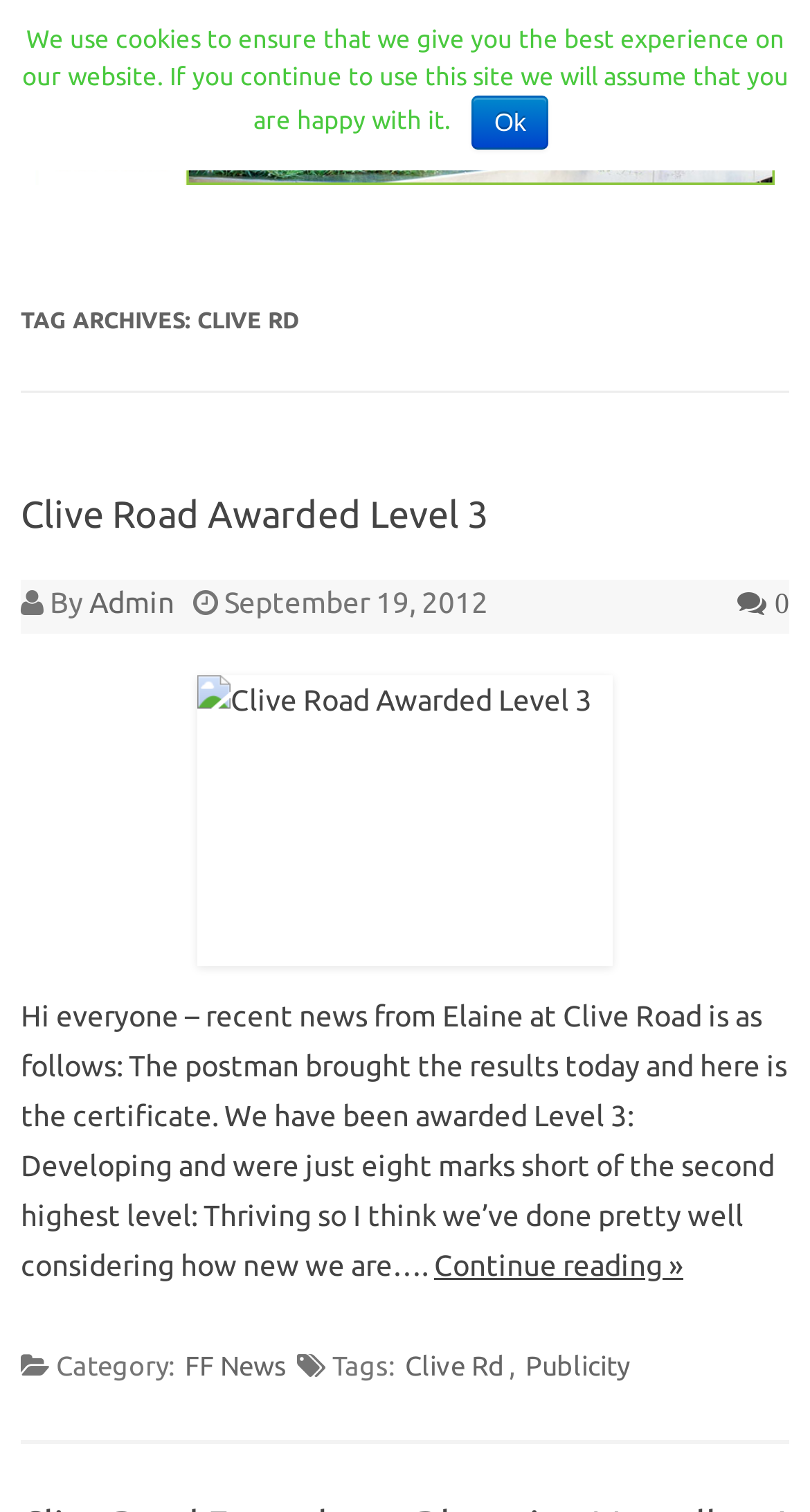Can you extract the primary headline text from the webpage?

TAG ARCHIVES: CLIVE RD